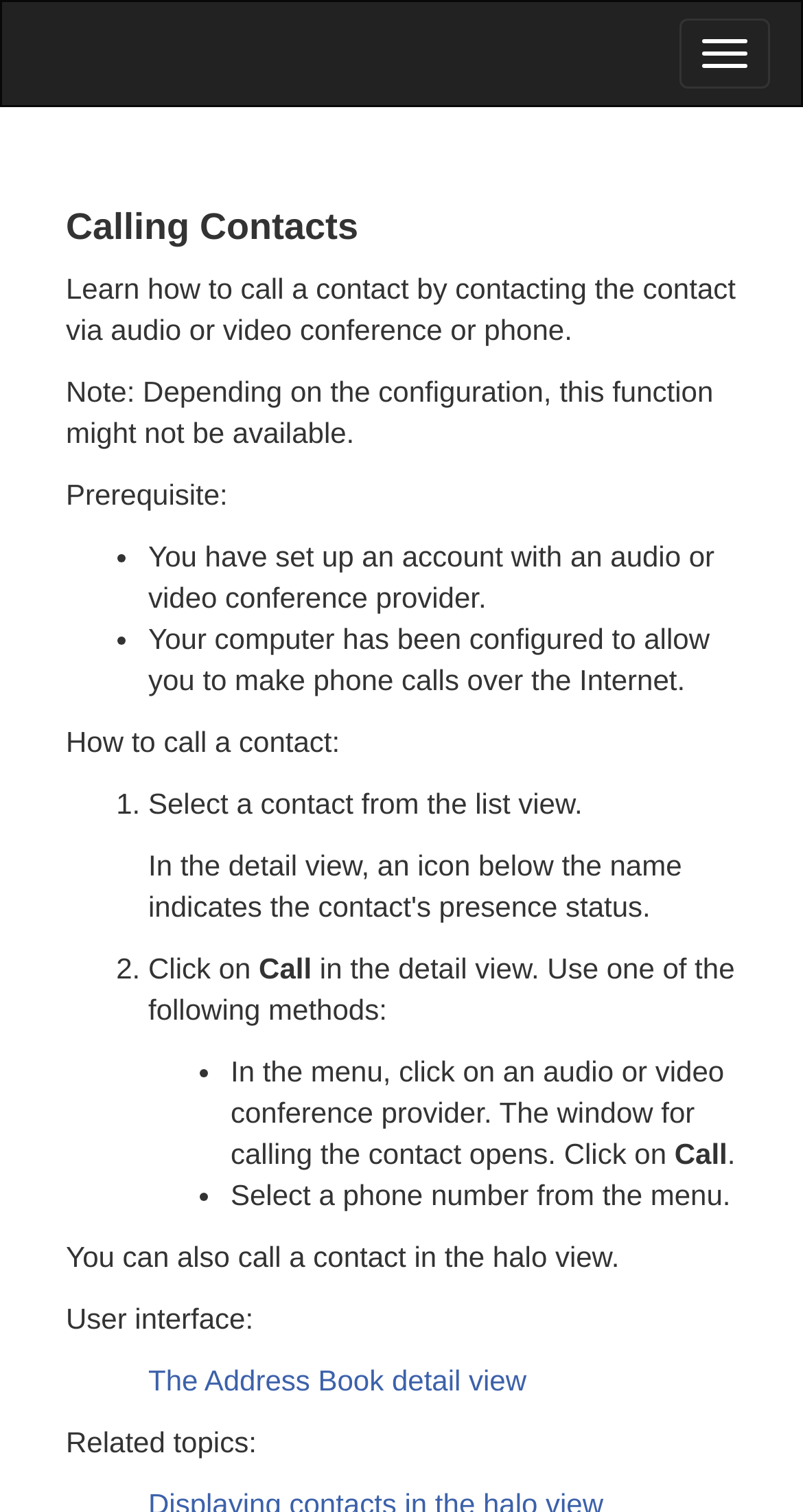Given the element description: "Facebook-f", predict the bounding box coordinates of this UI element. The coordinates must be four float numbers between 0 and 1, given as [left, top, right, bottom].

None